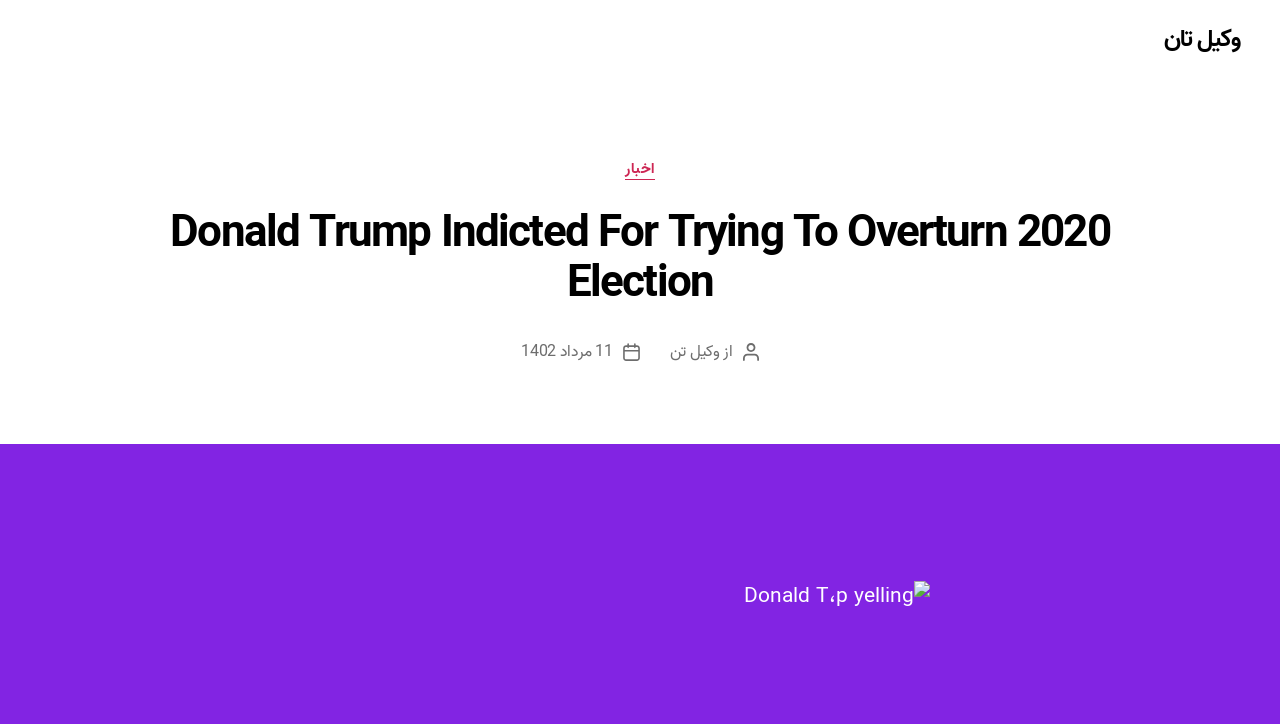Detail the features and information presented on the webpage.

The webpage appears to be a news article about Donald Trump being indicted for trying to overturn the 2020 election. At the top of the page, there is a link with the text "وکیل تان" (which translates to "Lawyer Tan" in English). Below this link, there is a header section that spans the entire width of the page. Within this header, there are several elements, including a static text "دسته\u200cها" (which means "categories" in English) located near the left edge of the page, and a link "اخبار" (meaning "news" in English) positioned slightly to the right of the categories text.

The main headline of the article, "Donald Trump Indicted For Trying To Overturn 2020 Election", is a prominent heading that takes up a significant portion of the page, located below the header section. Further down, there is a section that appears to provide metadata about the article, including the author's name ("نویسنده نوشته" meaning "author's writing" in English), a link to the author's profile ("وکیل تن" meaning "Lawyer Tan" in English), and the publication date ("11 مرداد 1402" which corresponds to August 2, 2023, in the Persian calendar).

There are no images on the page. The overall structure of the page is organized, with clear headings and concise text.